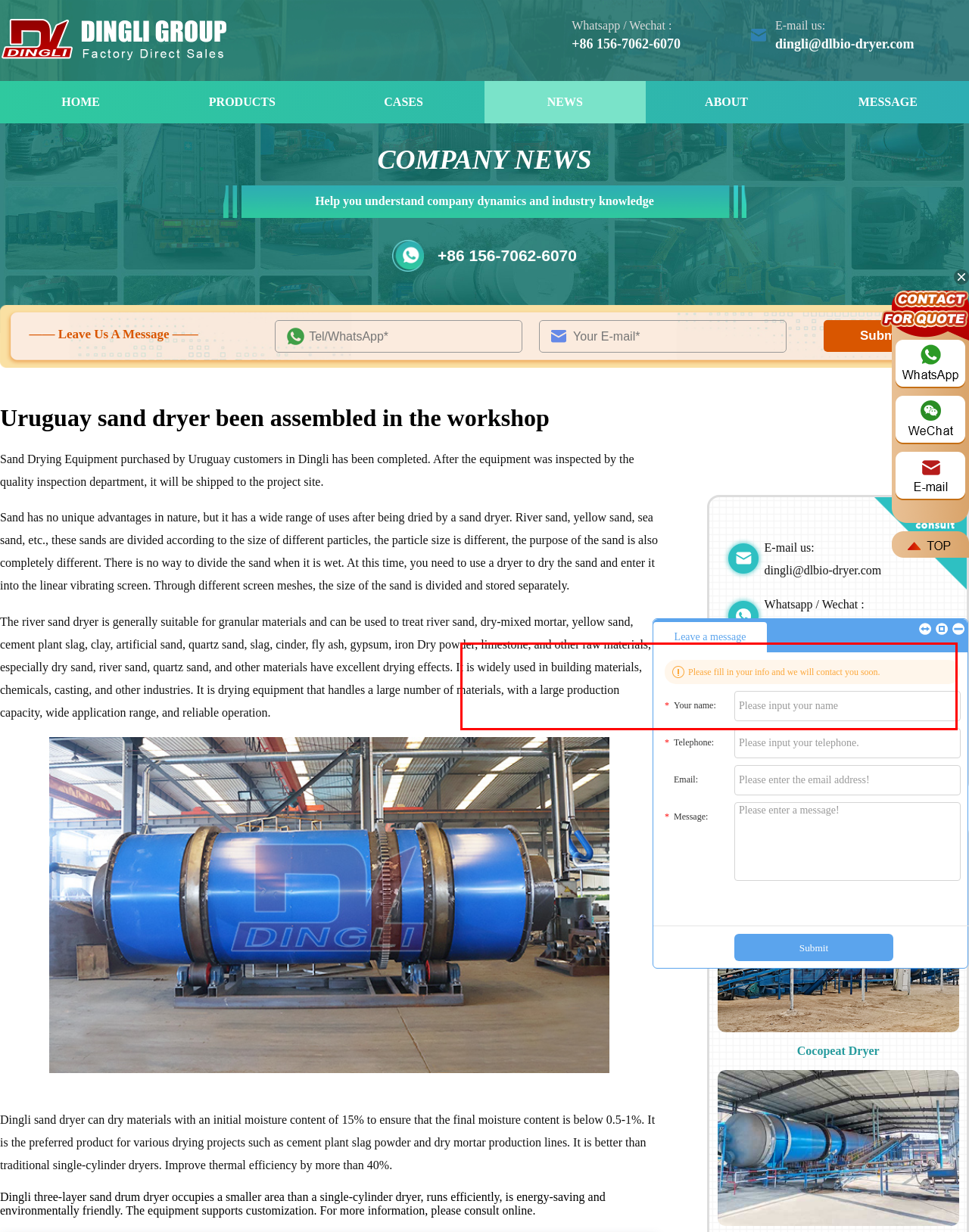You have a screenshot of a webpage with a UI element highlighted by a red bounding box. Use OCR to obtain the text within this highlighted area.

Yes. Many domestic and international customers visit our factory every year. Our company is located in Zhengzhou Henan province, China, you can come here by air or train. The nearest airport is Zhengzhou Xinzheng International Airport, and the Airport Code is CGO. We will pick you up at airport. Welcome to visit our factory.